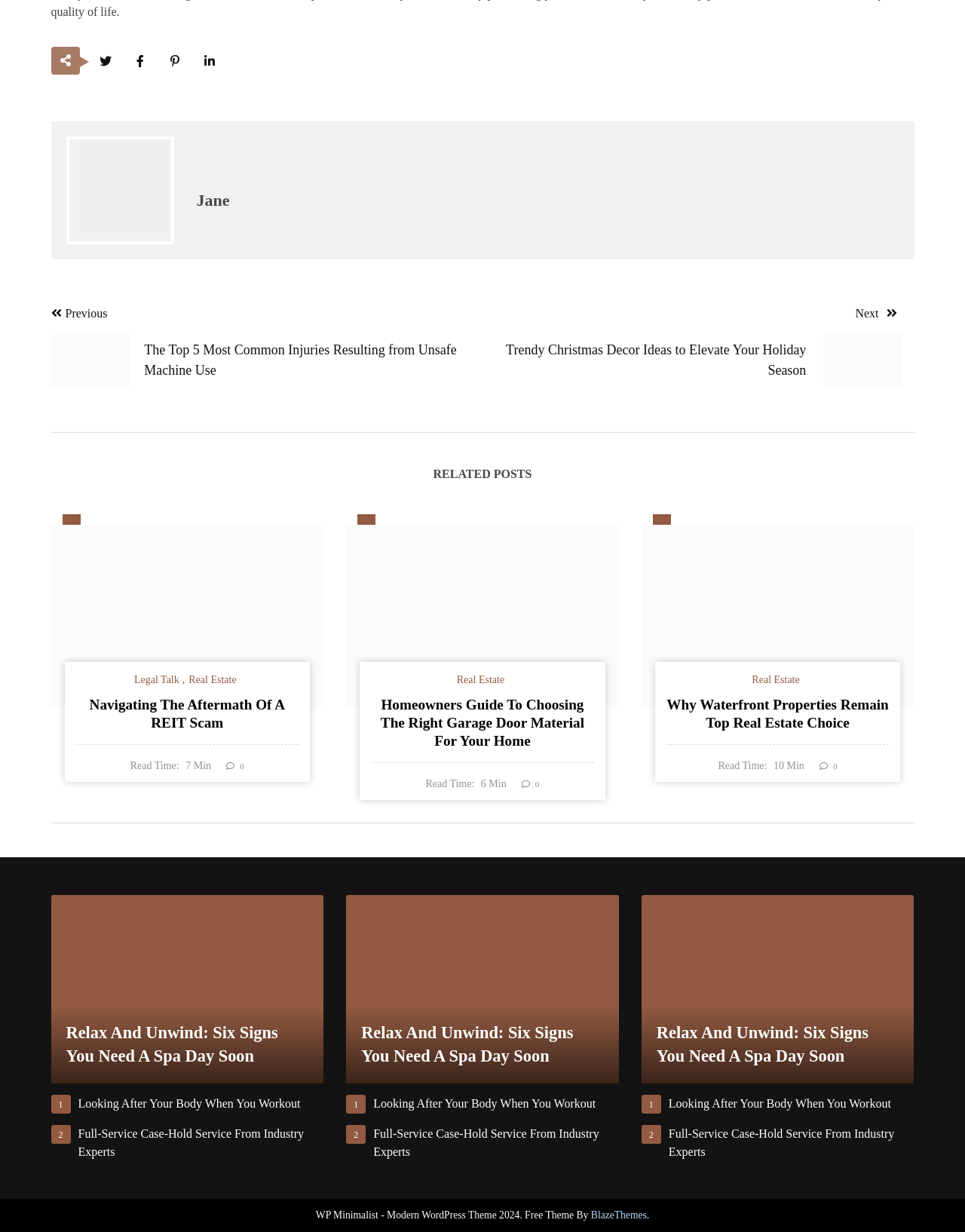What is the purpose of the links 'Previous' and 'Next'?
Please give a detailed answer to the question using the information shown in the image.

The links 'Previous' and 'Next' are located near the heading element 'Post navigation', which suggests that the purpose of these links is to navigate between posts.